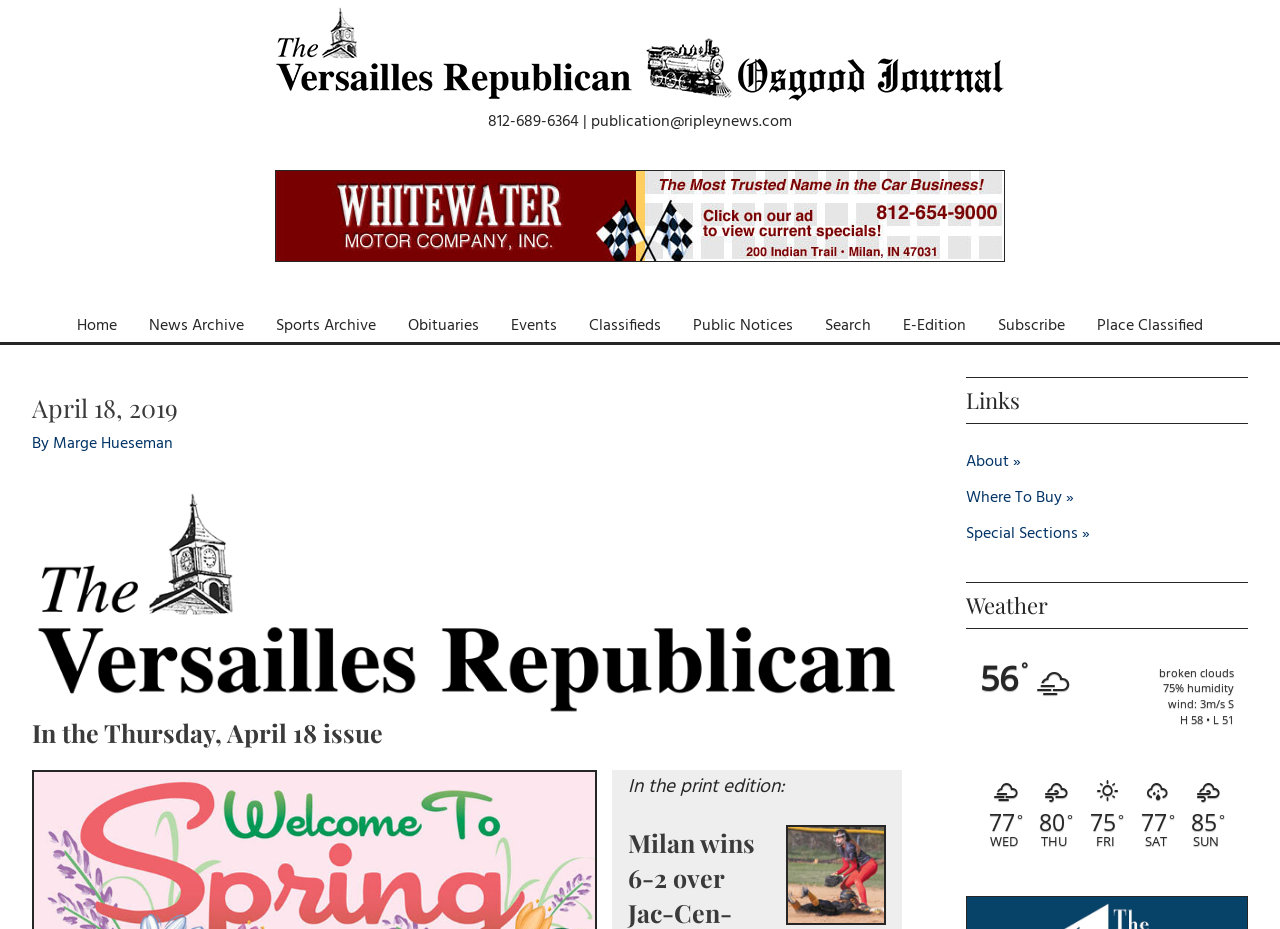What is the temperature on Wednesday?
From the details in the image, answer the question comprehensively.

I found the temperature on Wednesday by looking at the StaticText element with the text '77' and the superscript element with the text '°' which are located in the weather section of the webpage.